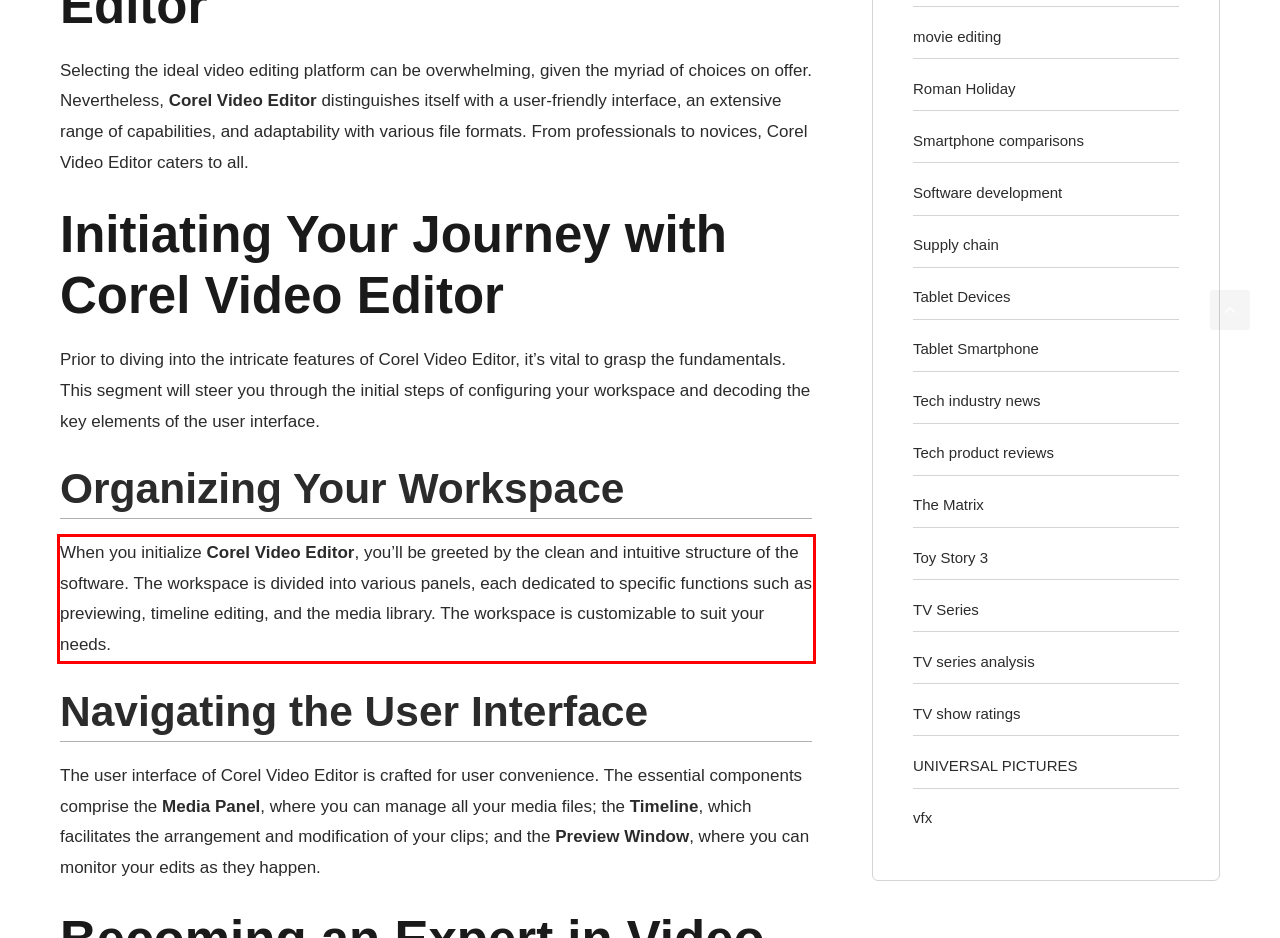The screenshot you have been given contains a UI element surrounded by a red rectangle. Use OCR to read and extract the text inside this red rectangle.

When you initialize Corel Video Editor, you’ll be greeted by the clean and intuitive structure of the software. The workspace is divided into various panels, each dedicated to specific functions such as previewing, timeline editing, and the media library. The workspace is customizable to suit your needs.